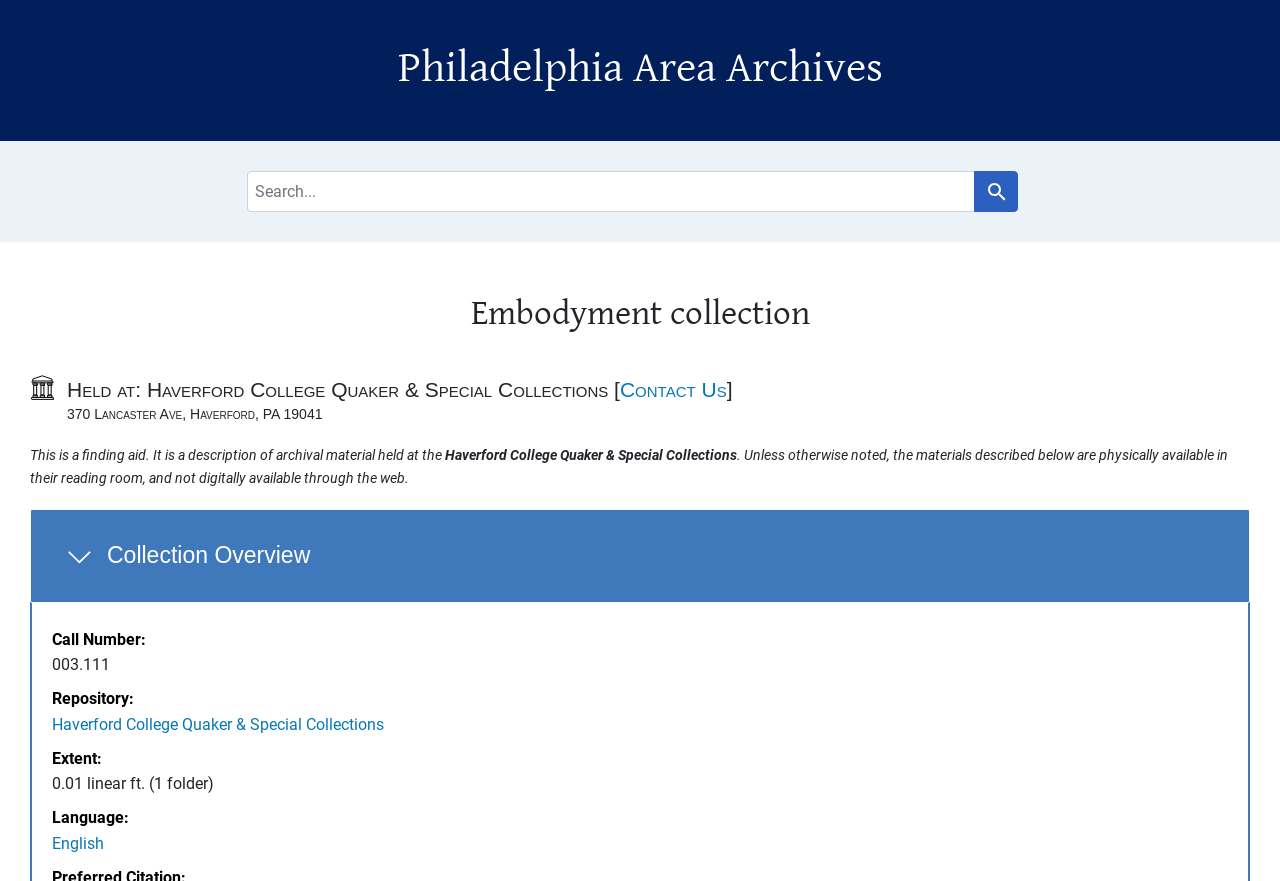Identify and provide the text of the main header on the webpage.

Philadelphia Area Archives